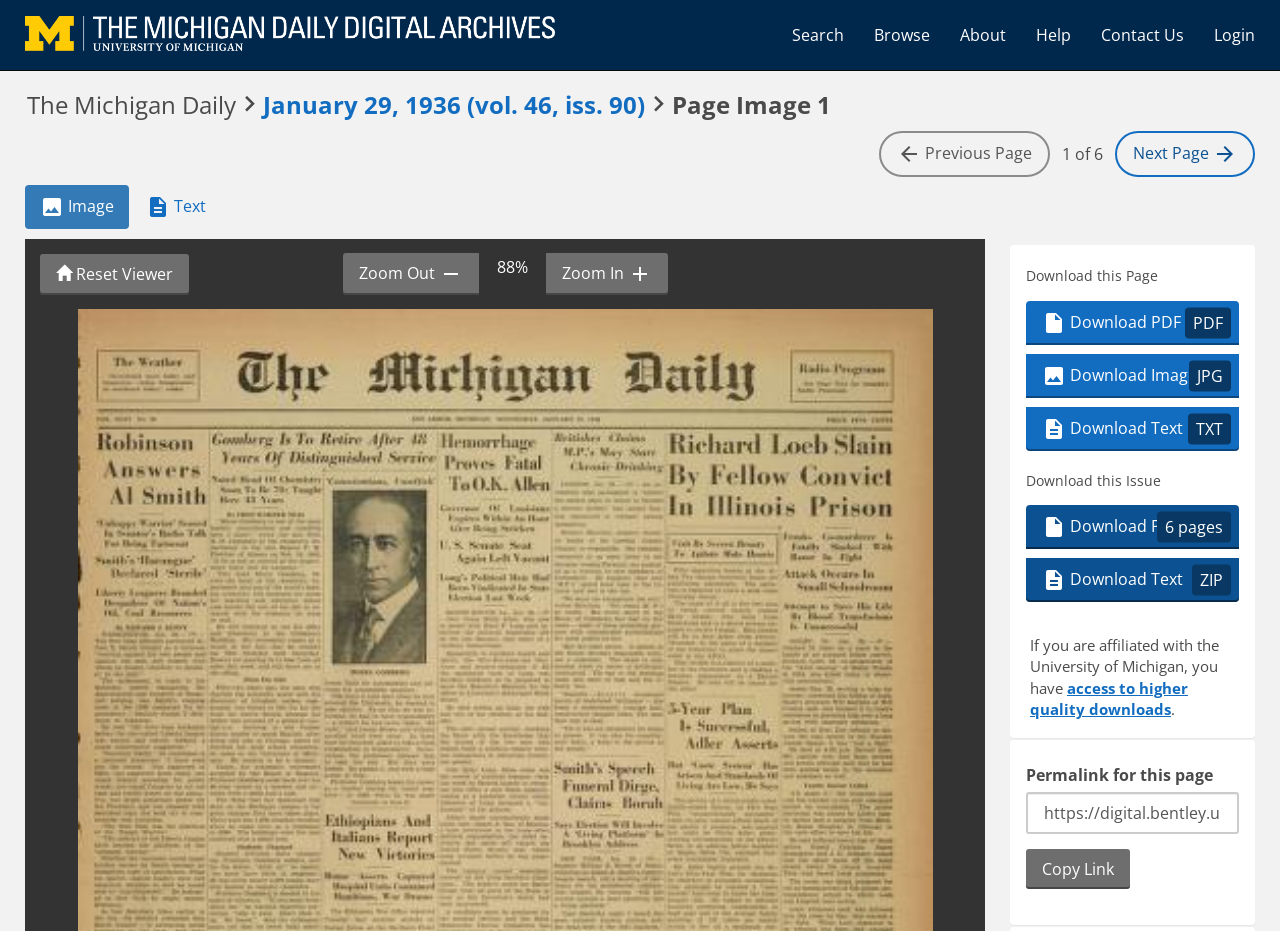Analyze and describe the webpage in a detailed narrative.

The webpage is an archive of The Michigan Daily, a newspaper, specifically the January 29, 1936 issue, volume 46, issue 90. At the top left, there is a link to "The Michigan Daily Digital Archives" accompanied by an image with the same name. To the right of this, there are five links: "Search", "Browse", "About", "Help", and "Contact Us", followed by a "Login" link at the top right corner.

Below these links, there is a heading that reads "The Michigan Daily January 29, 1936 (vol. 46, iss. 90) Page Image 1", with a link to the specific issue below it. The main content of the page is an image of the newspaper page, which takes up most of the screen.

At the bottom of the page, there are navigation links: "Previous" and "Next Page", with a text indicating that this is "1 of 6" pages. There is also a tab list with two tabs: "Image" and "Text", allowing users to switch between viewing the page image and the text content.

To the right of the tab list, there are zoom controls, including buttons to "Zoom Out" and "Zoom In", with a text displaying the current zoom level, "88%". Below this, there are headings for "Page Options" and "Download this Page", with links to download the page in different formats, such as PDF, JPG, and TXT.

Further down, there is a section for "Download this Issue", with links to download the entire issue in PDF and ZIP formats. There is also a note about higher quality downloads available for University of Michigan affiliates, with a link to access them. At the very bottom, there is a permalink for the page, a textbox to copy the link, and a "Copy Link" button.